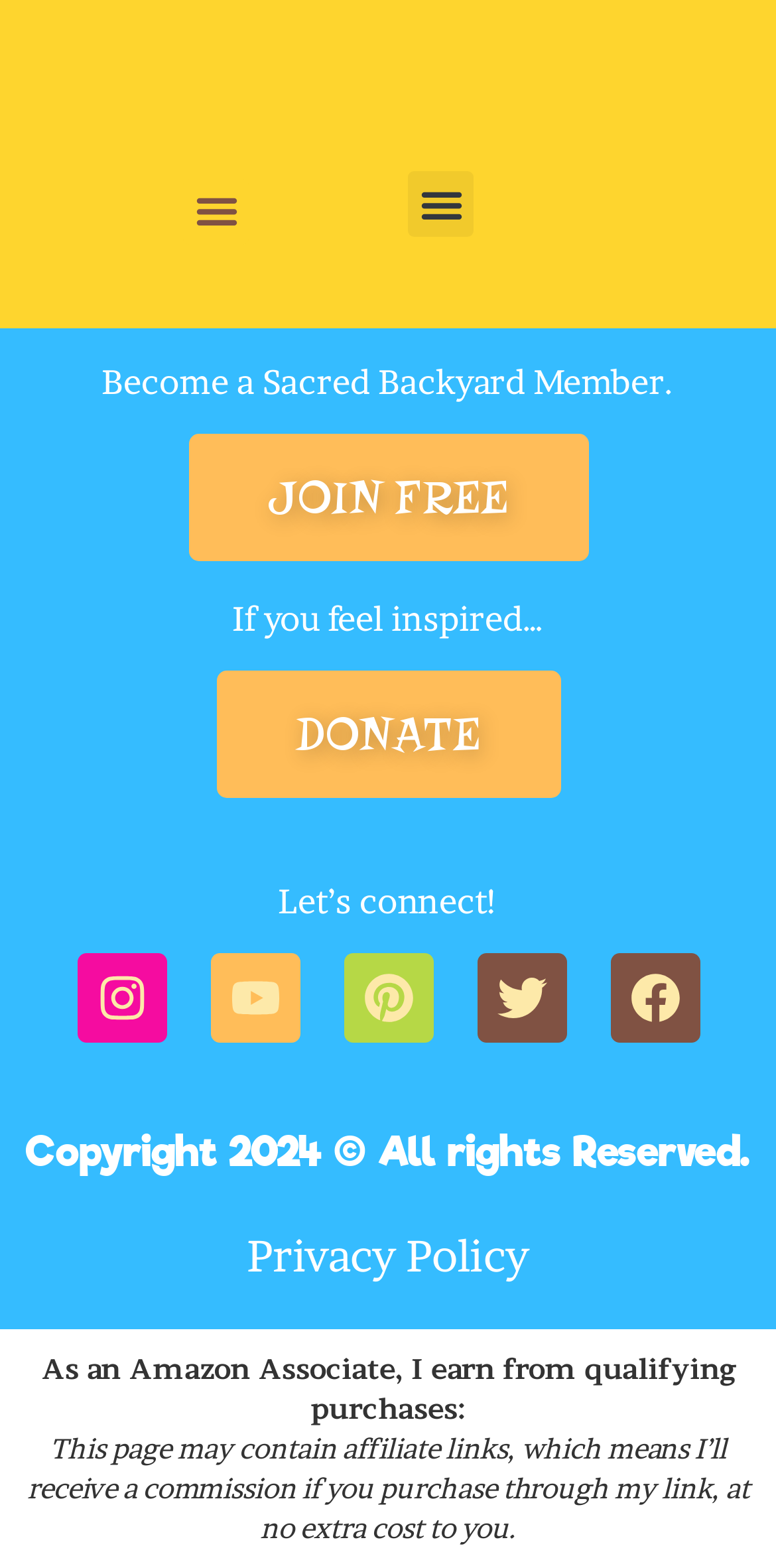Please locate the bounding box coordinates of the element's region that needs to be clicked to follow the instruction: "Toggle the menu". The bounding box coordinates should be provided as four float numbers between 0 and 1, i.e., [left, top, right, bottom].

[0.236, 0.114, 0.321, 0.156]